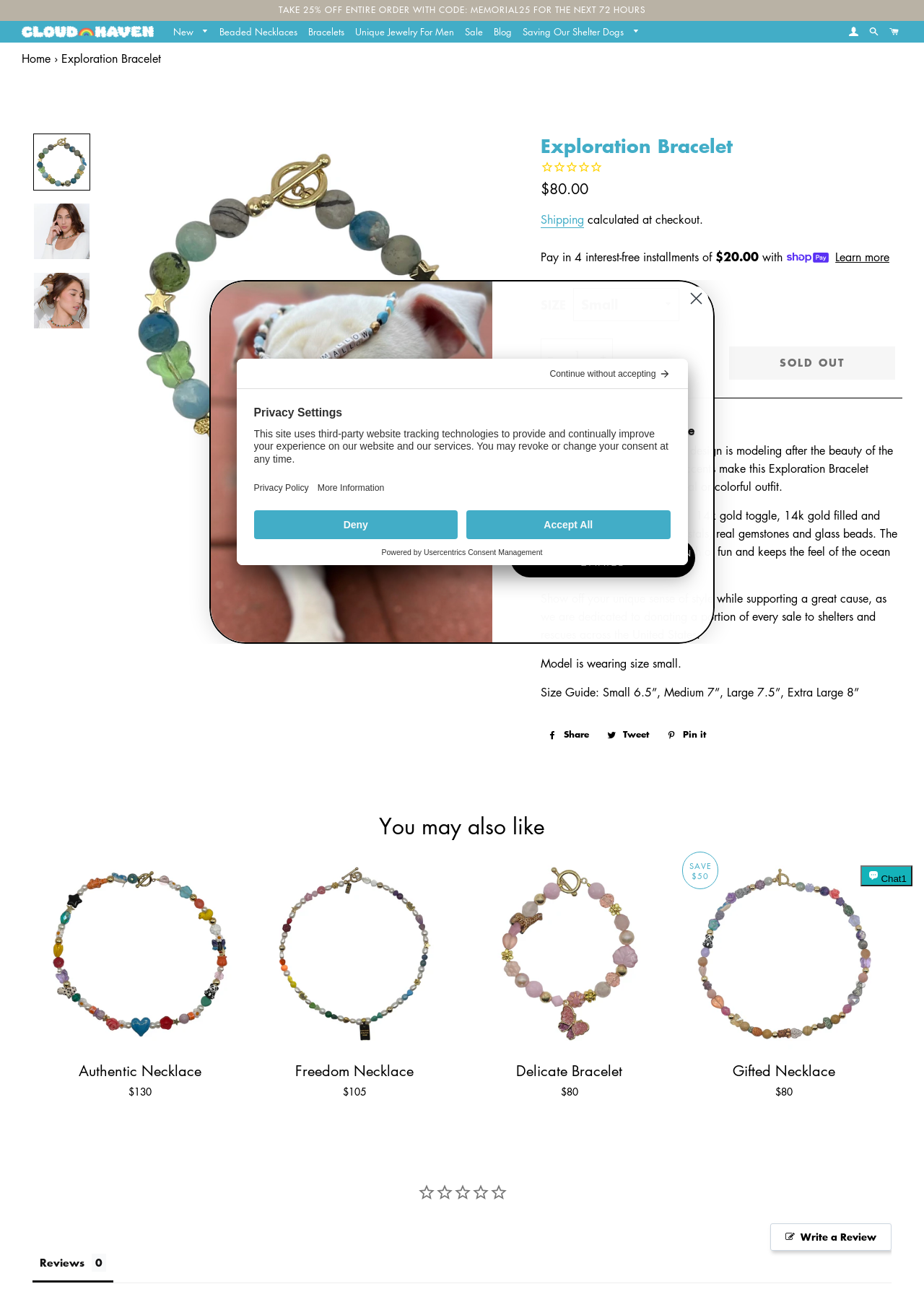What is the material of the toggle on the Exploration Bracelet?
Refer to the image and respond with a one-word or short-phrase answer.

14k gold